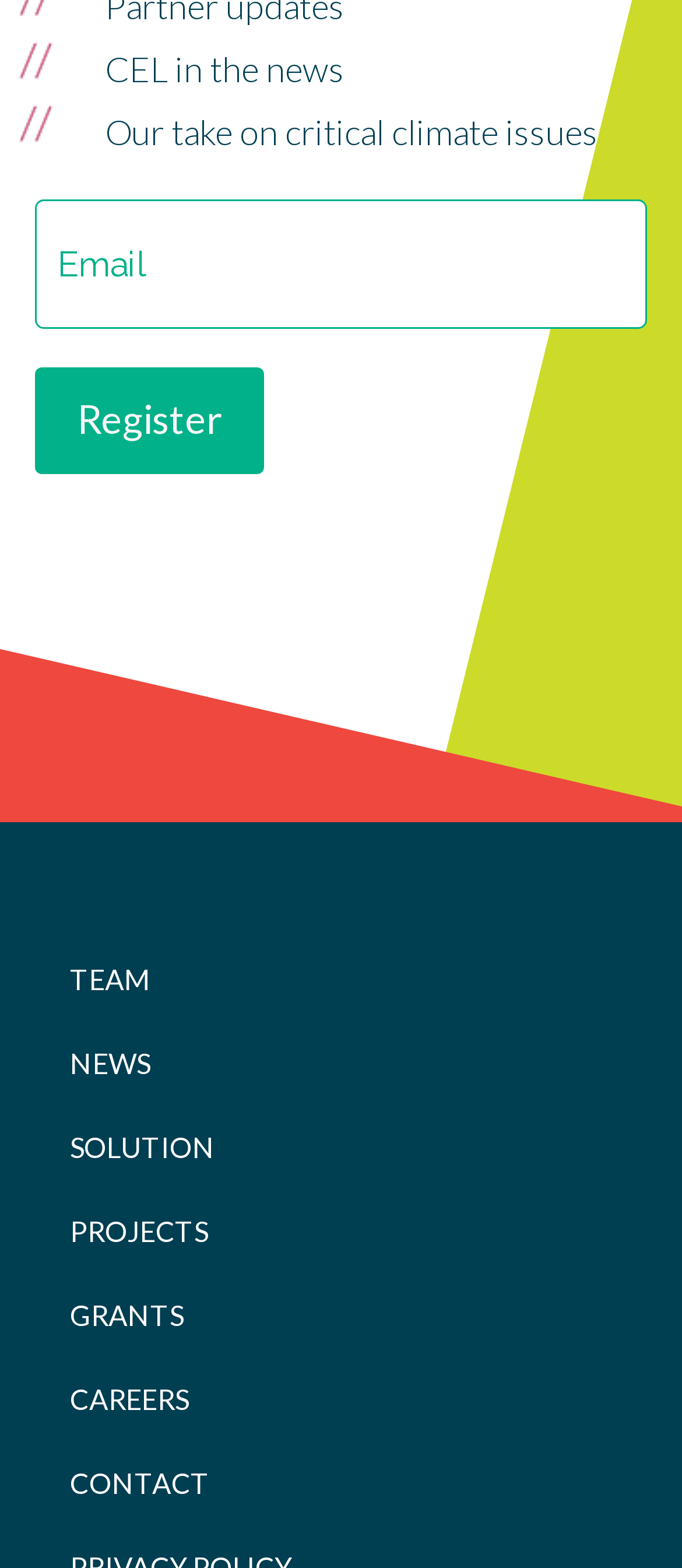Using the information in the image, give a comprehensive answer to the question: 
What is the purpose of the 'Register' button?

The purpose of the 'Register' button can be determined by looking at its location and context, which is below the email input field, indicating that it is used to complete the registration process.